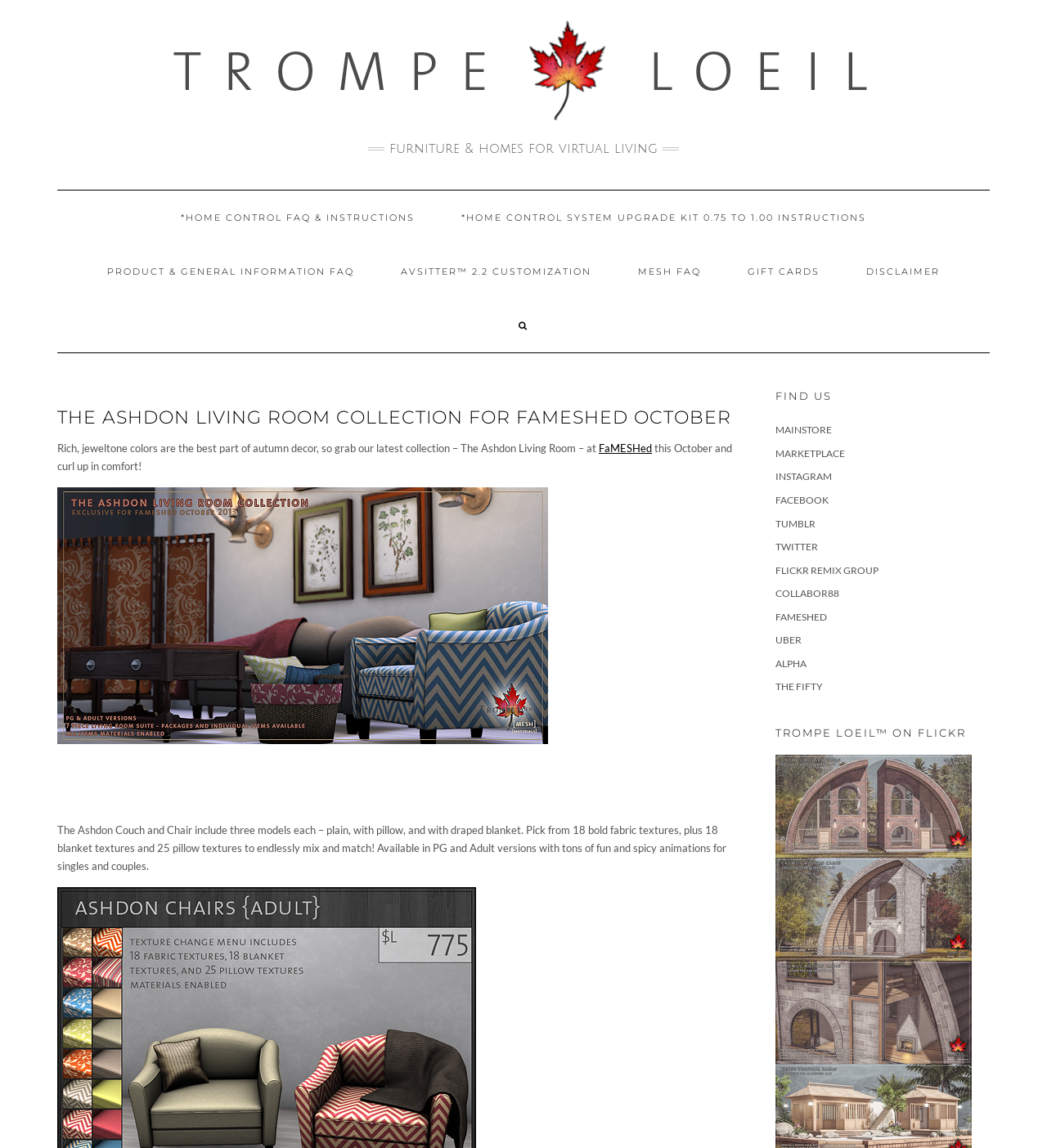Review the image closely and give a comprehensive answer to the question: What is the theme of the furniture?

I inferred the theme by reading the static text 'Rich, jeweltone colors are the best part of autumn decor...' which suggests that the furniture is designed for autumn decoration.